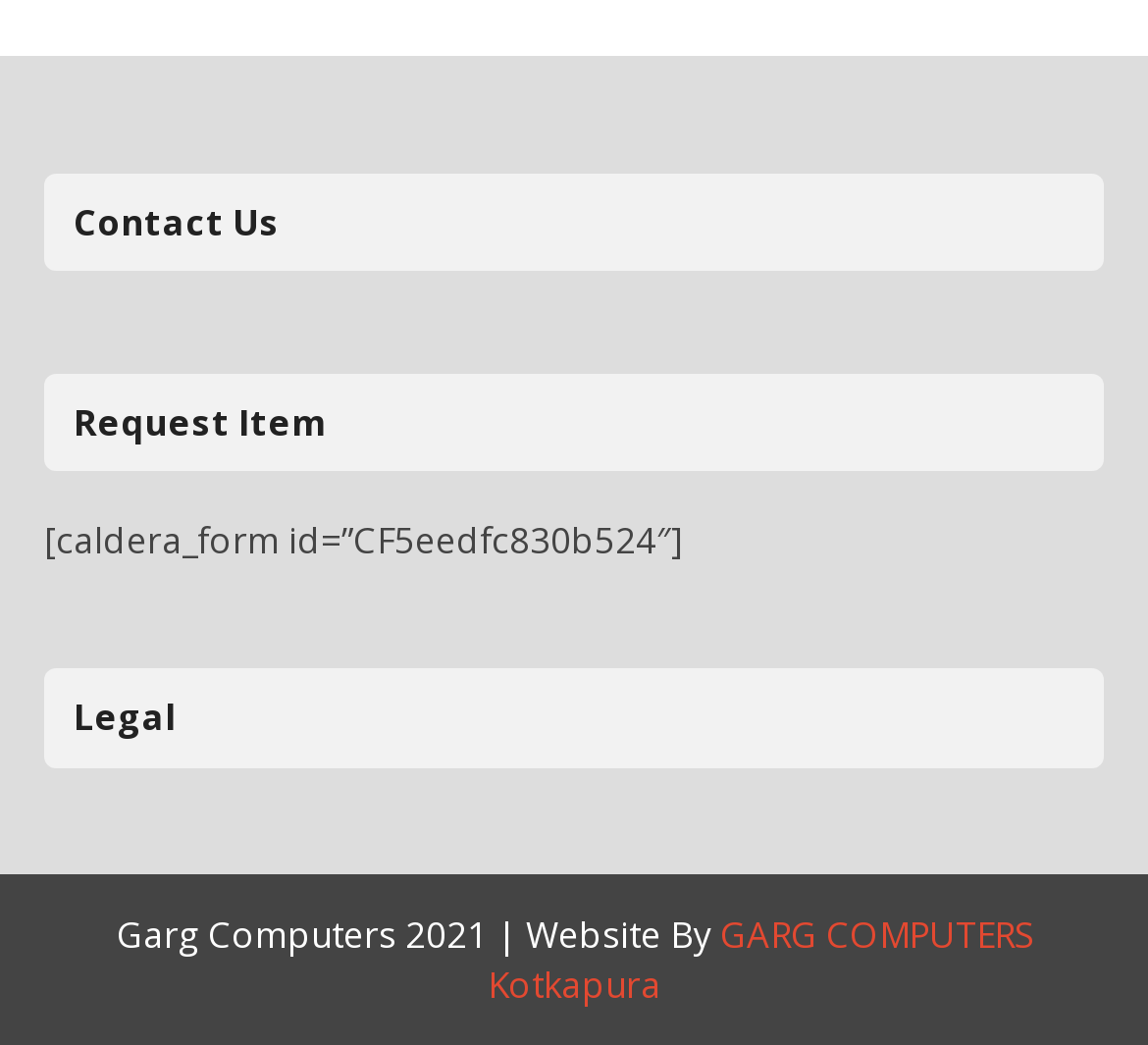What is the contact information section titled?
Carefully analyze the image and provide a detailed answer to the question.

The contact information section is titled 'Contact Us', which can be found in the footer section of the webpage.